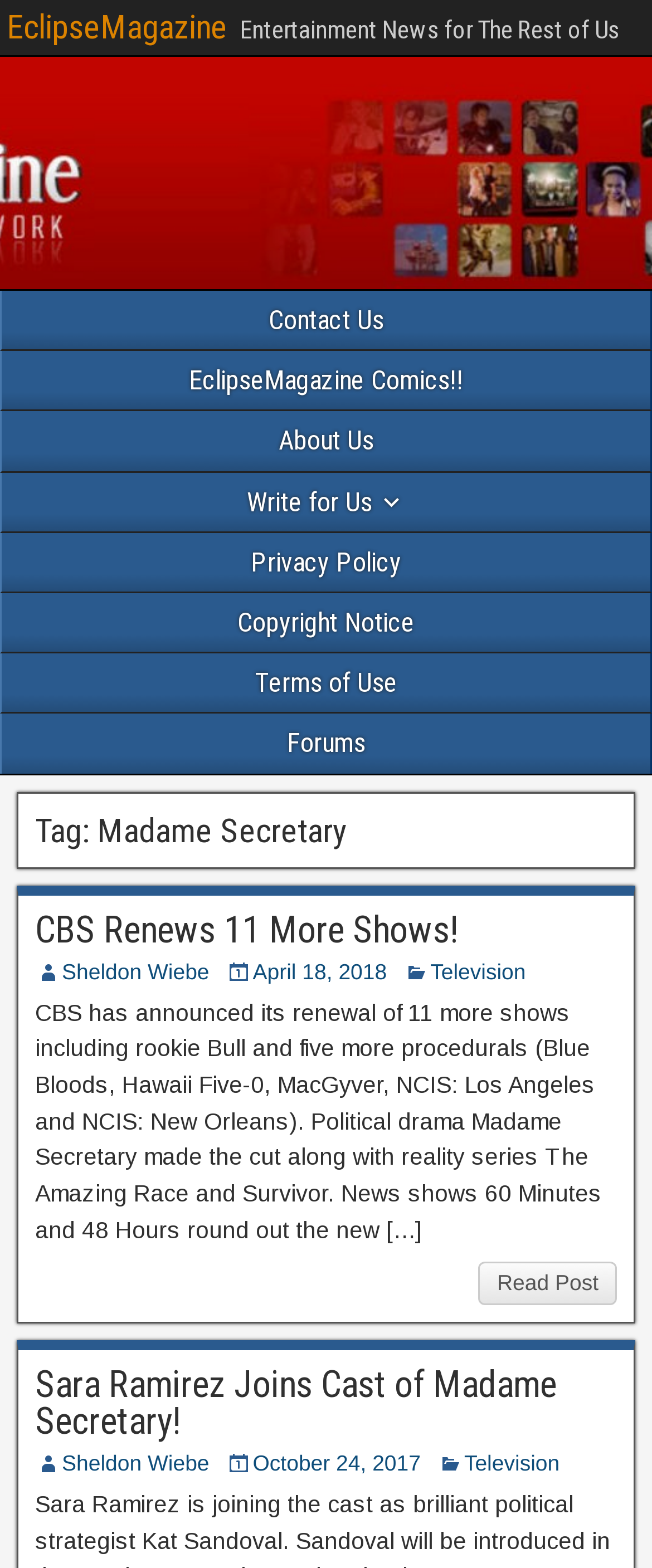Please identify the bounding box coordinates of the area that needs to be clicked to follow this instruction: "Read the article about CBS renewing 11 more shows".

[0.054, 0.579, 0.705, 0.606]